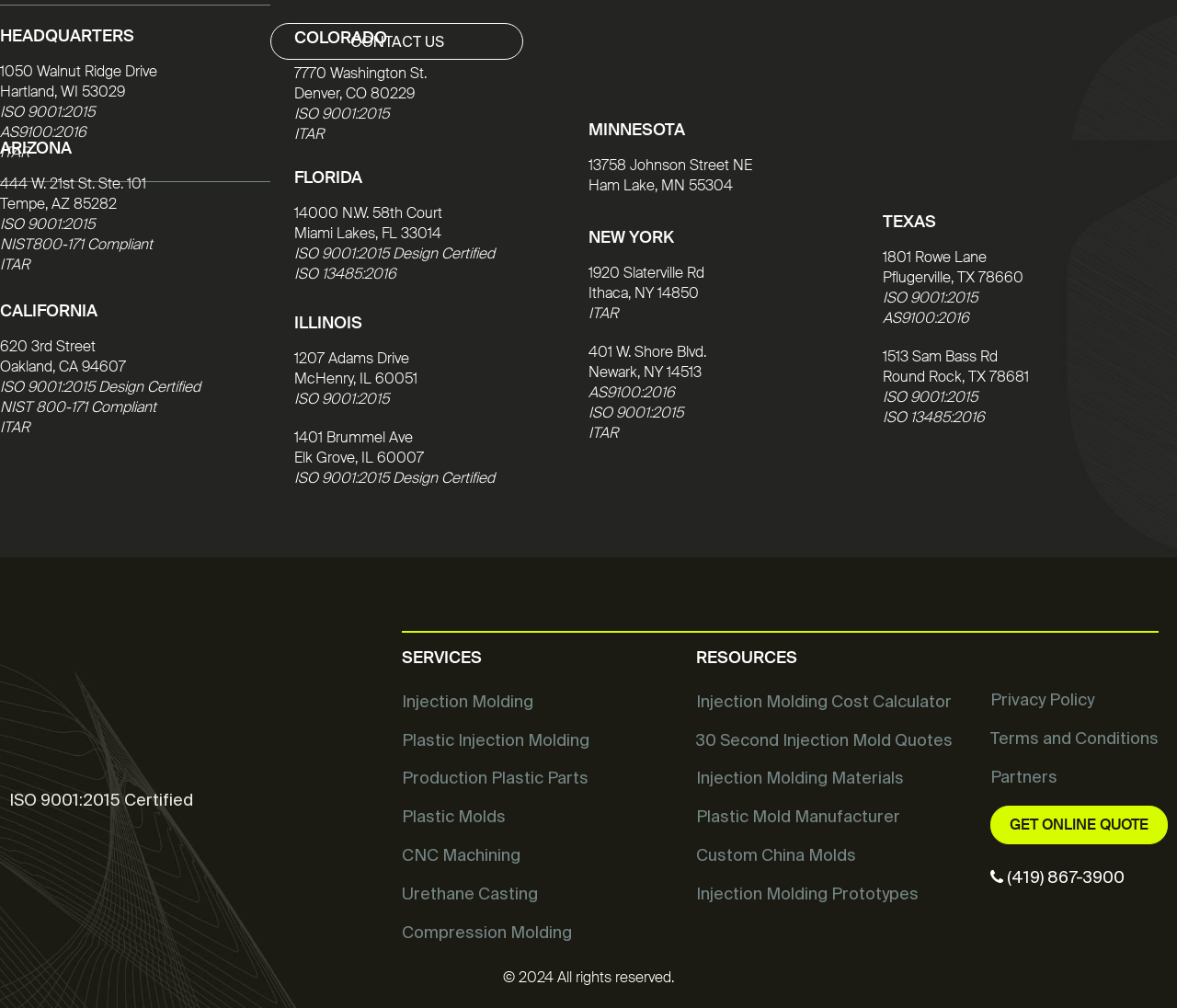Please specify the bounding box coordinates of the clickable section necessary to execute the following command: "View CONTACT US information".

None